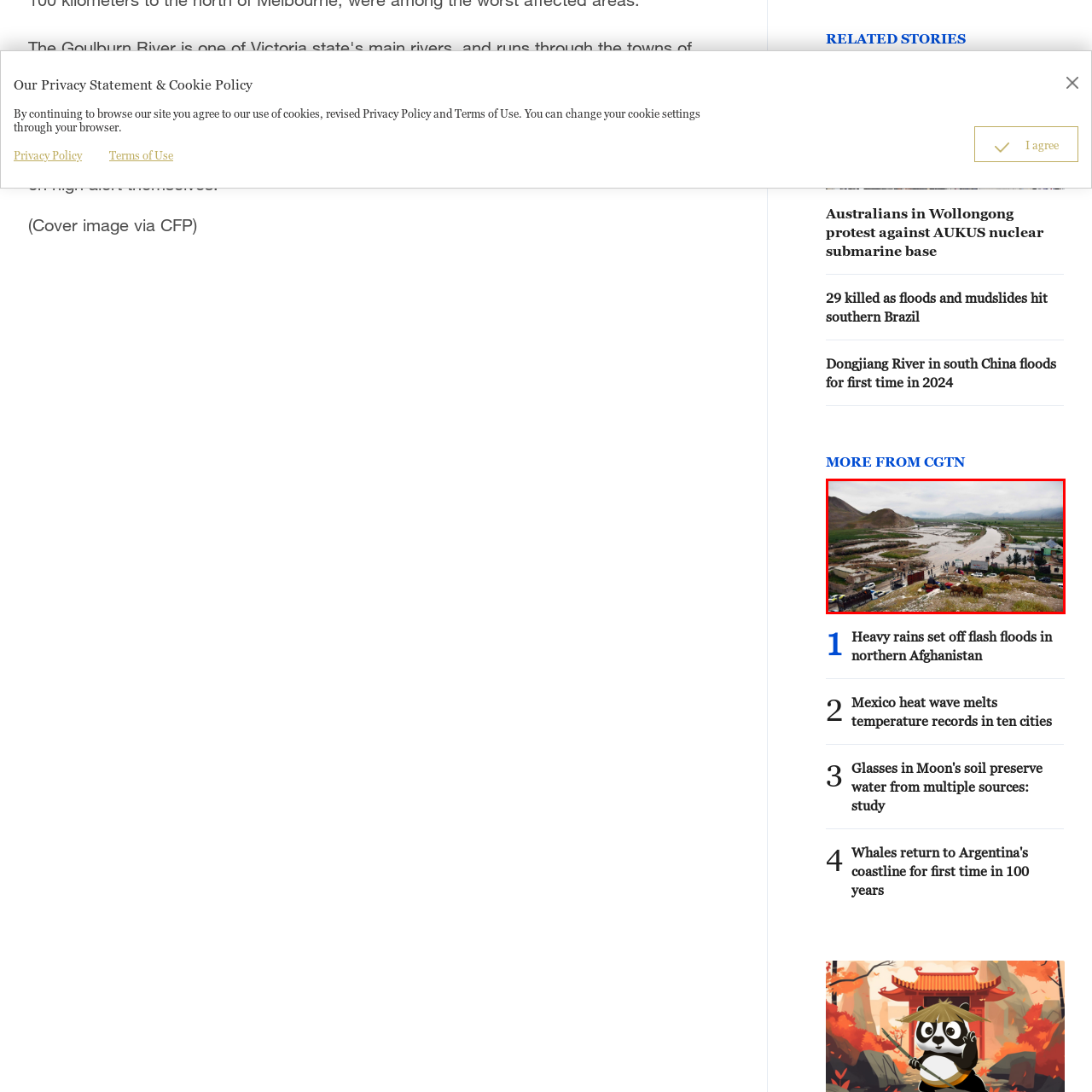Please analyze the elements within the red highlighted area in the image and provide a comprehensive answer to the following question: What is partially shrouded in clouds in the background?

The caption describes the mountains in the background as partially shrouded in clouds, which adds to the somber atmosphere of the image and emphasizes the challenges faced by the community in the region.